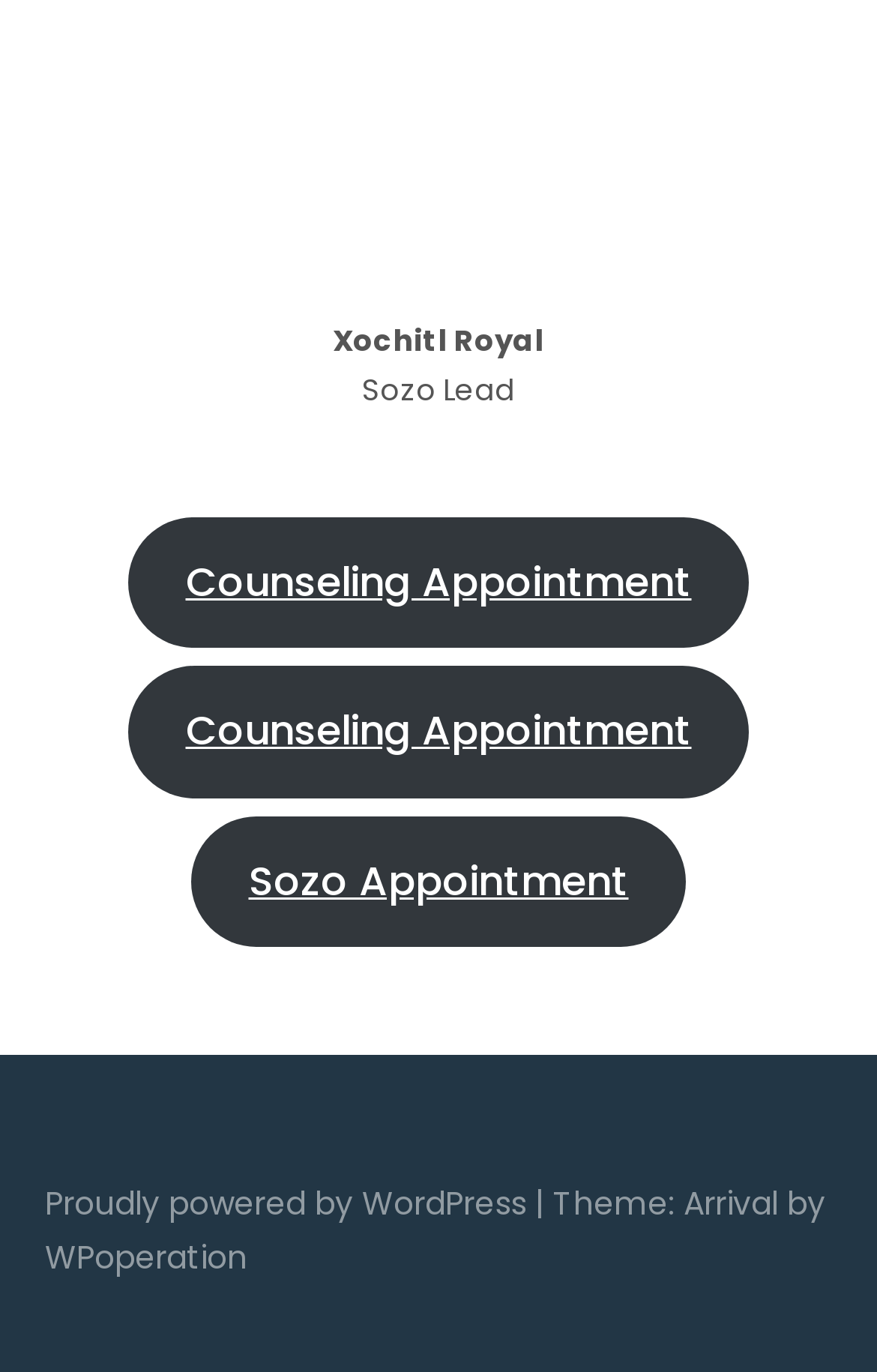Bounding box coordinates are specified in the format (top-left x, top-left y, bottom-right x, bottom-right y). All values are floating point numbers bounded between 0 and 1. Please provide the bounding box coordinate of the region this sentence describes: WPoperation

[0.051, 0.9, 0.282, 0.933]